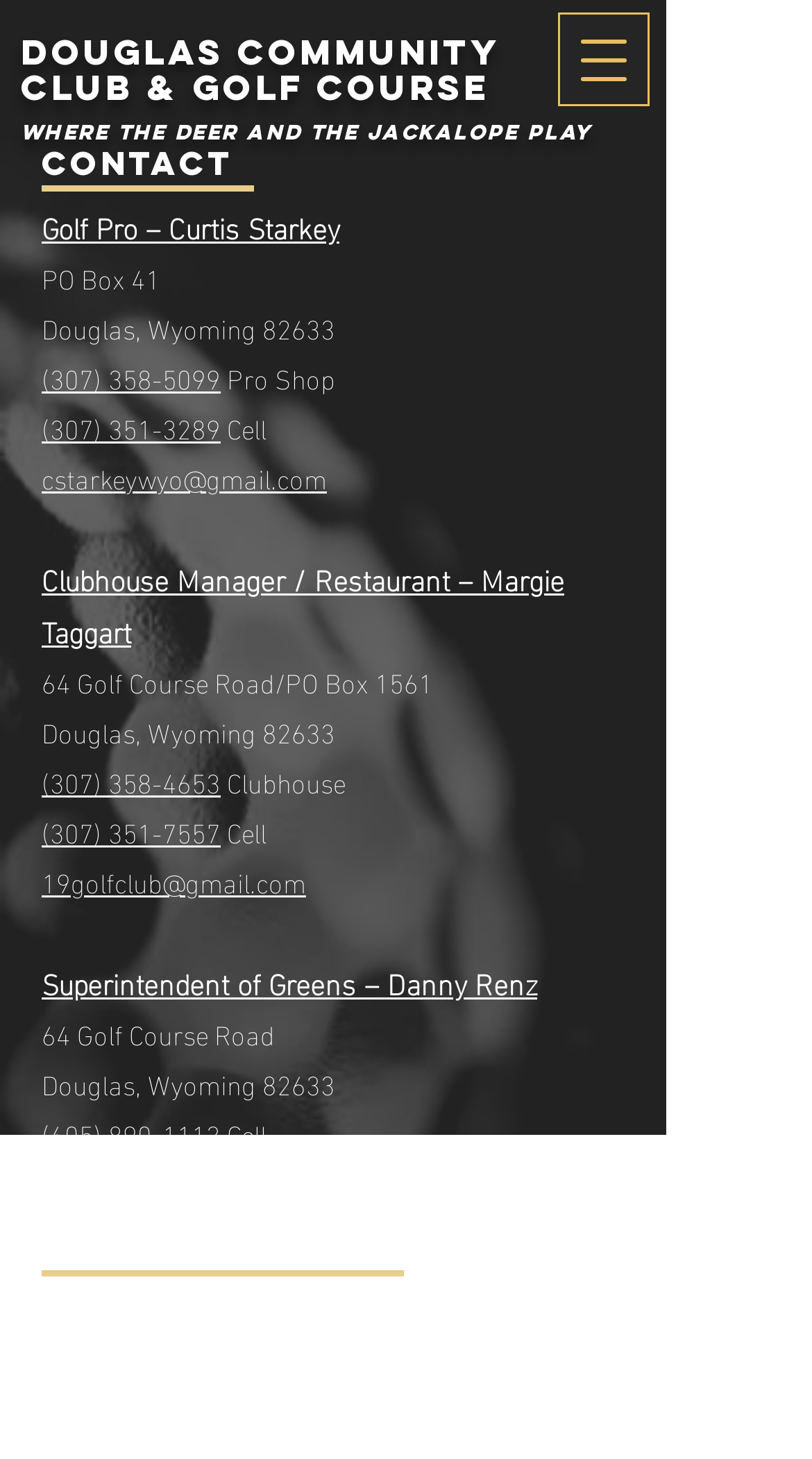Please provide a detailed answer to the question below by examining the image:
What is the phone number of the clubhouse?

I found the answer by looking at the section that appears to be a contact information list. The entry for the Clubhouse Manager / Restaurant has a phone number listed as '(307) 358-4653'.